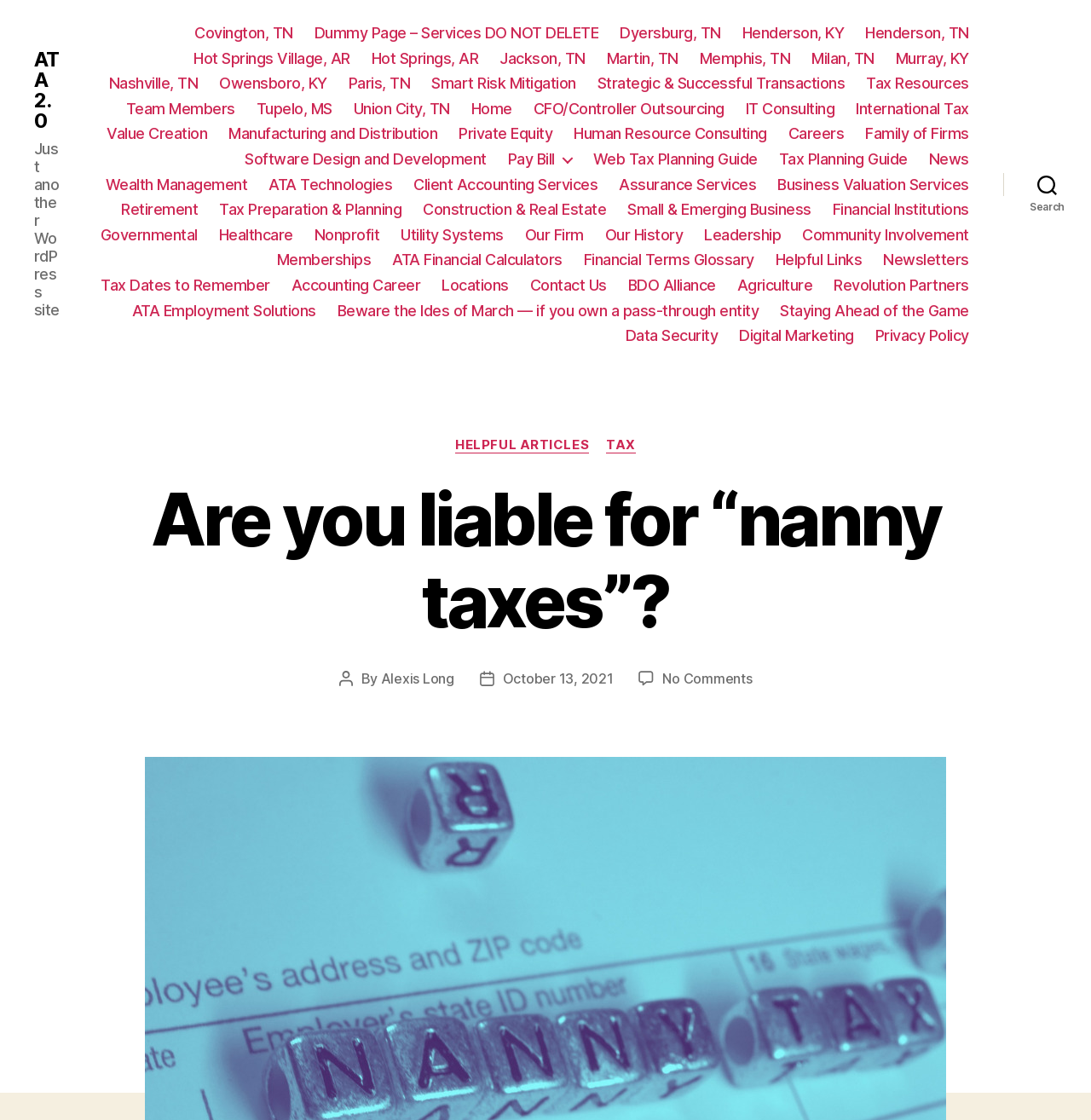Highlight the bounding box coordinates of the element that should be clicked to carry out the following instruction: "Go to 'Tax Resources'". The coordinates must be given as four float numbers ranging from 0 to 1, i.e., [left, top, right, bottom].

[0.794, 0.066, 0.888, 0.083]